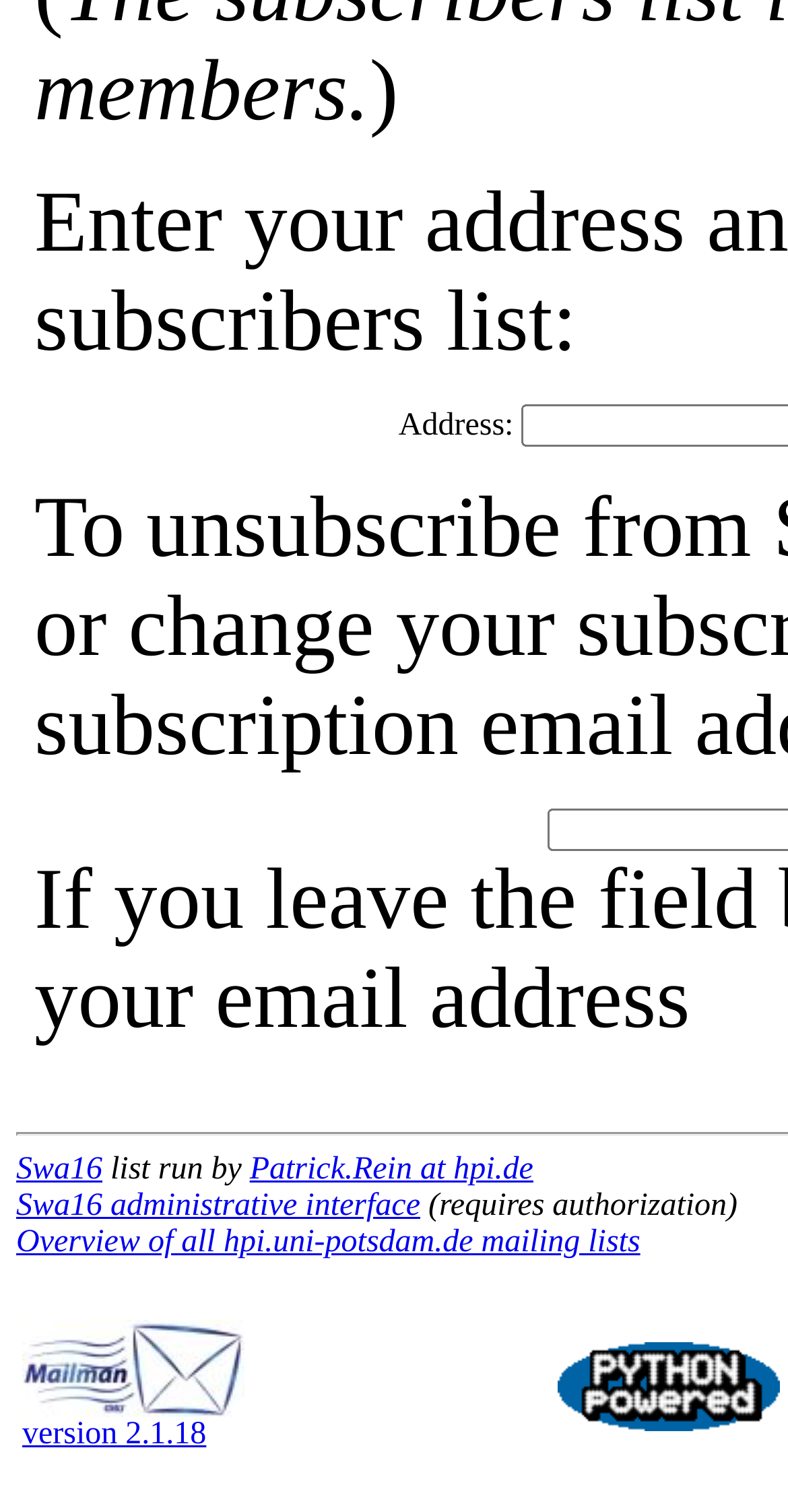What is the version of Mailman used?
Look at the webpage screenshot and answer the question with a detailed explanation.

The question can be answered by looking at the link element 'Delivered by Mailman version 2.1.18' which is a child of the LayoutTableCell element, indicating that the version of Mailman used is 2.1.18.